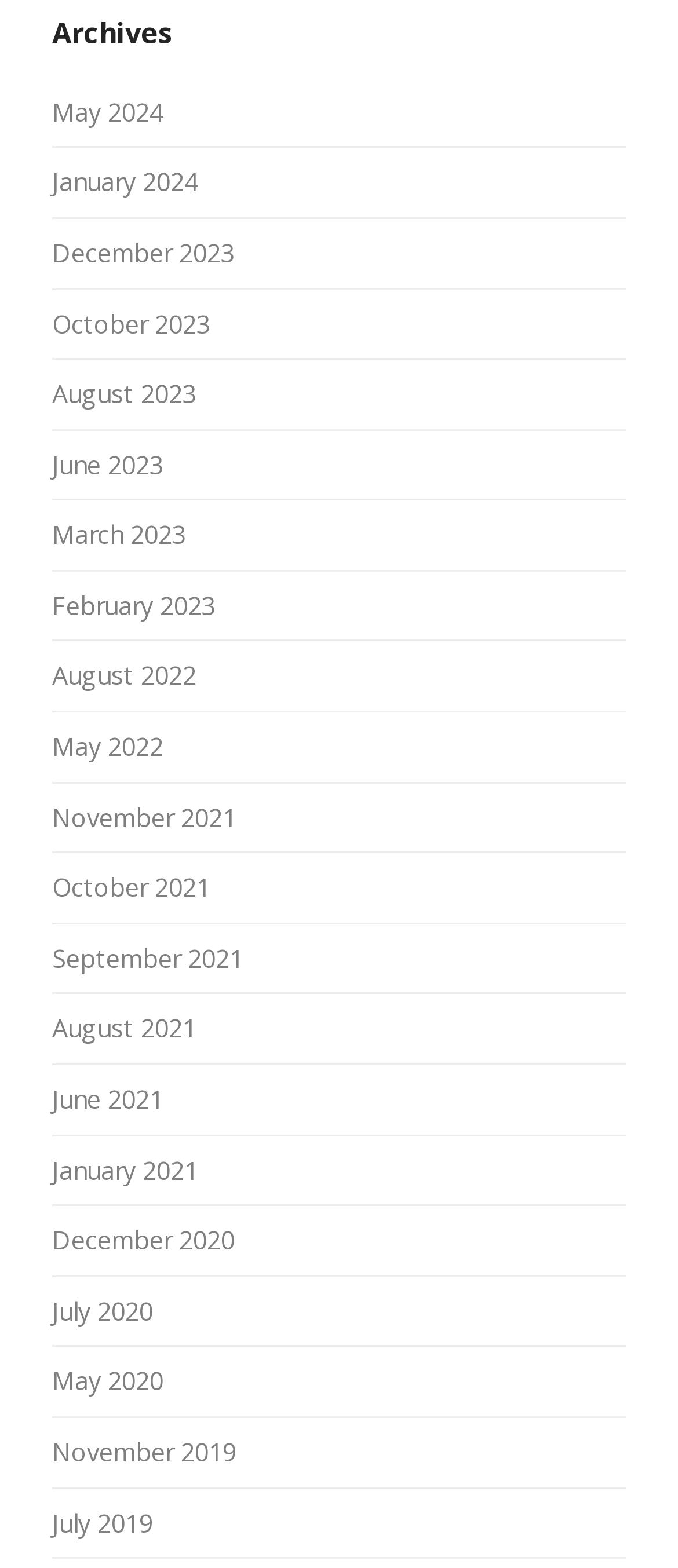Please indicate the bounding box coordinates of the element's region to be clicked to achieve the instruction: "go to December 2023 archives". Provide the coordinates as four float numbers between 0 and 1, i.e., [left, top, right, bottom].

[0.077, 0.151, 0.346, 0.172]